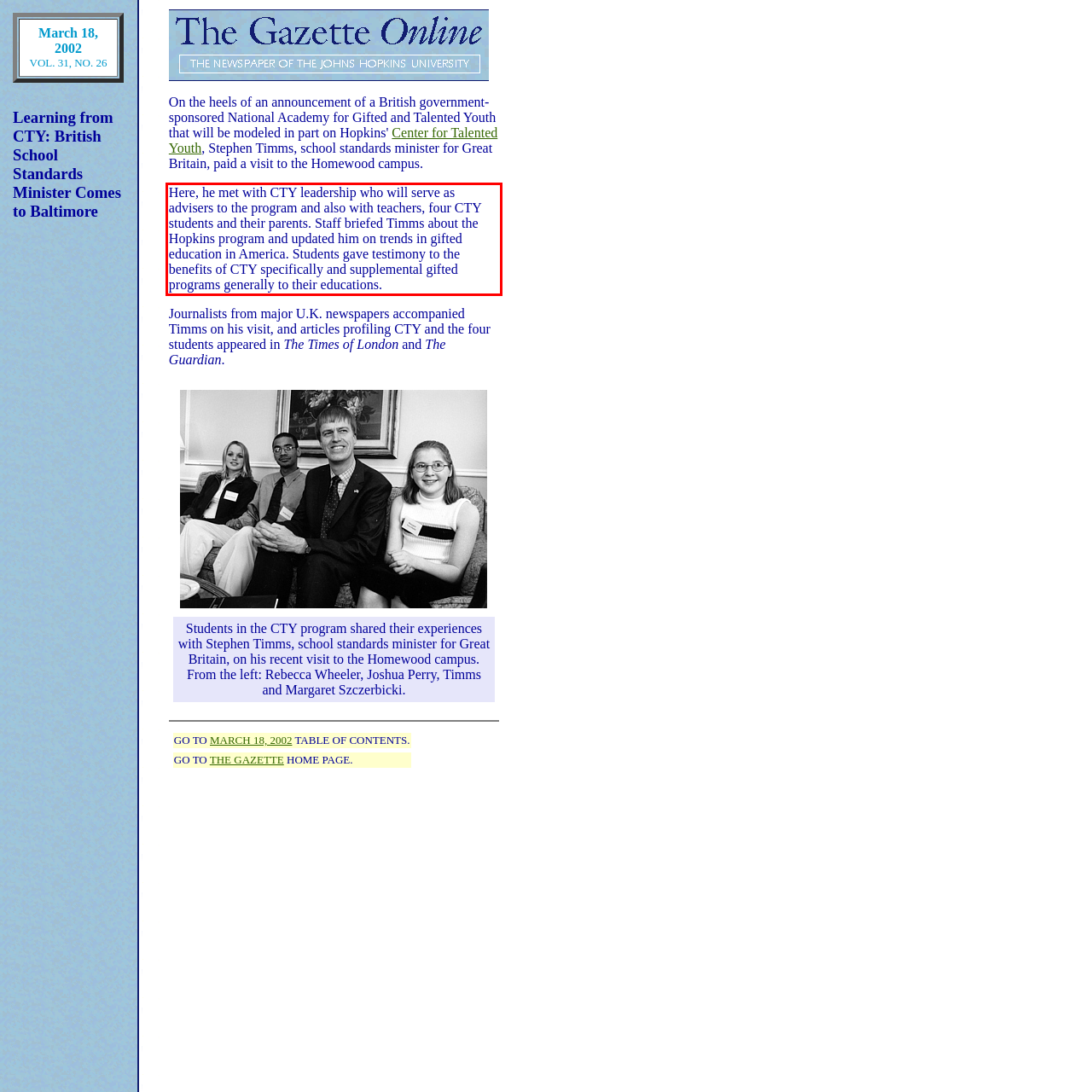Please recognize and transcribe the text located inside the red bounding box in the webpage image.

Here, he met with CTY leadership who will serve as advisers to the program and also with teachers, four CTY students and their parents. Staff briefed Timms about the Hopkins program and updated him on trends in gifted education in America. Students gave testimony to the benefits of CTY specifically and supplemental gifted programs generally to their educations.